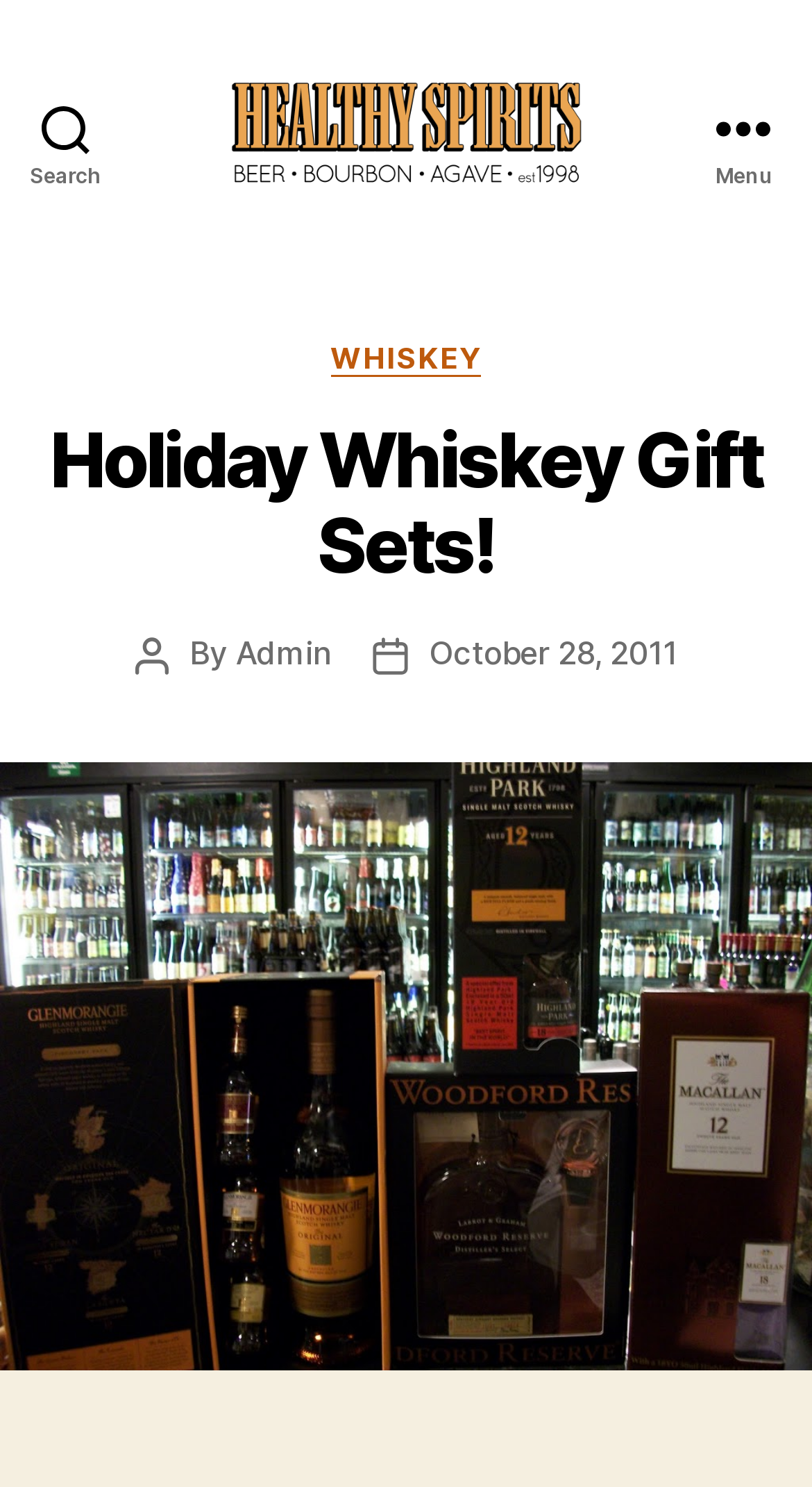From the webpage screenshot, predict the bounding box coordinates (top-left x, top-left y, bottom-right x, bottom-right y) for the UI element described here: October 28, 2011

[0.528, 0.426, 0.833, 0.453]